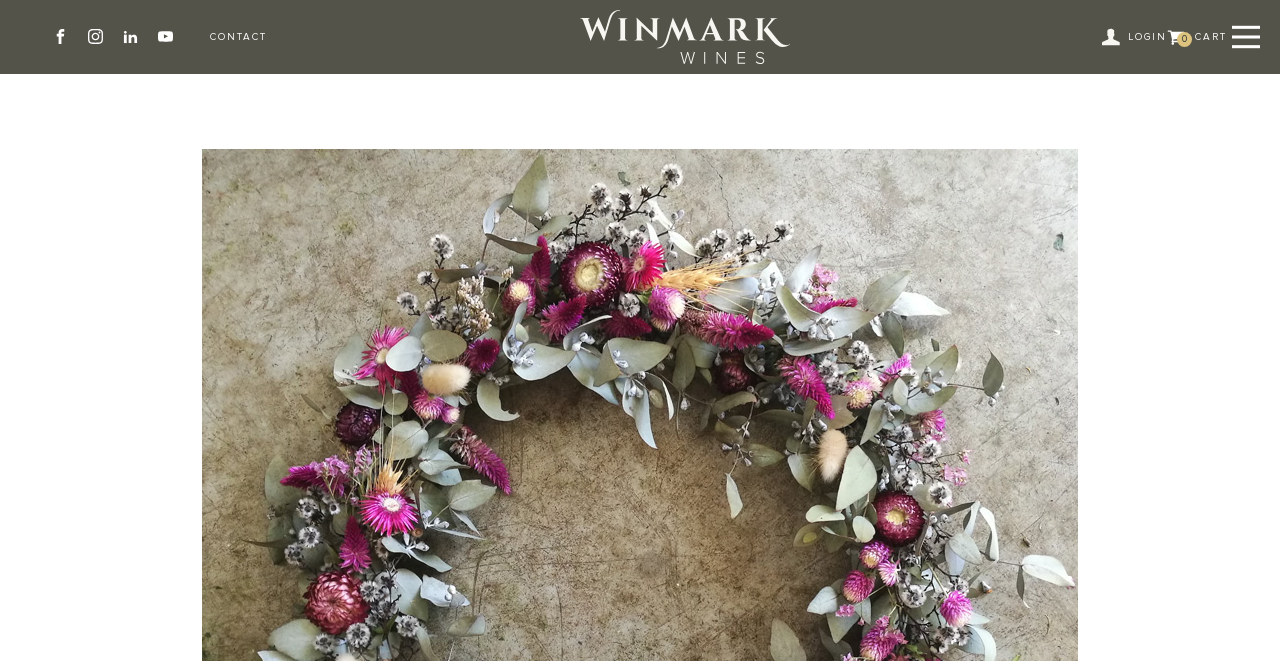Determine the bounding box coordinates for the clickable element to execute this instruction: "View cart". Provide the coordinates as four float numbers between 0 and 1, i.e., [left, top, right, bottom].

[0.912, 0.041, 0.959, 0.071]